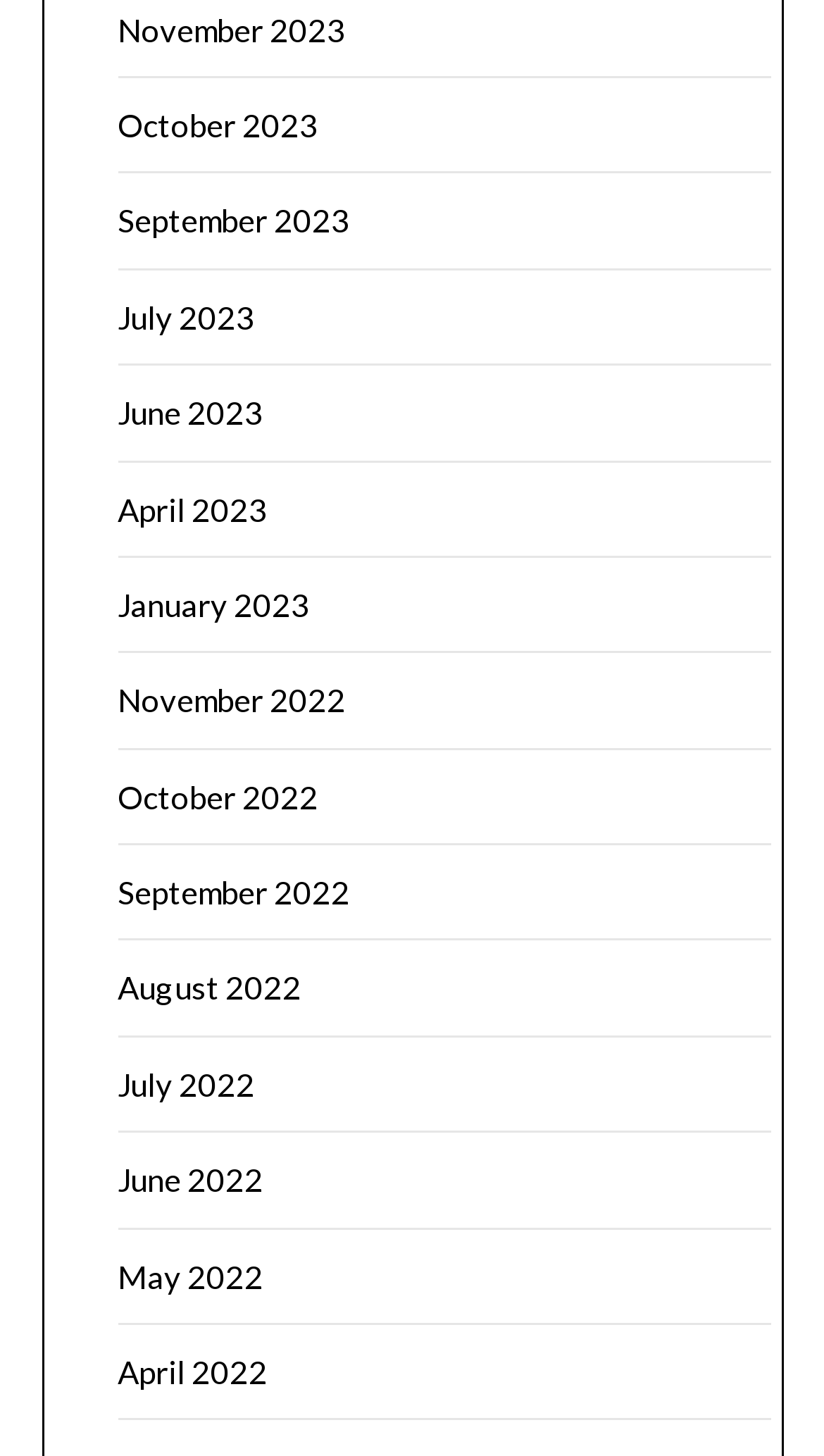Please mark the clickable region by giving the bounding box coordinates needed to complete this instruction: "view June 2023".

[0.142, 0.27, 0.319, 0.296]